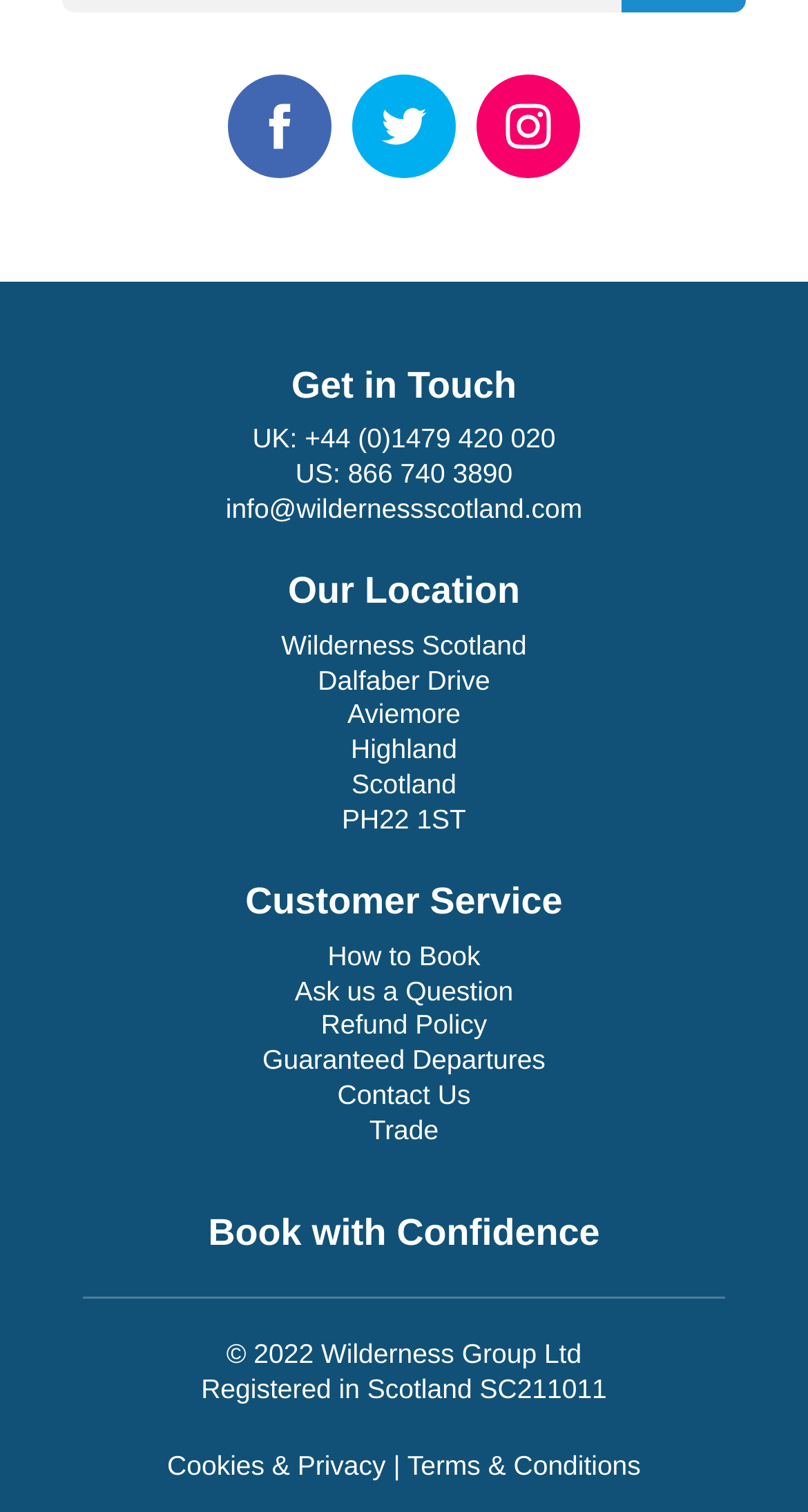How can I contact Wilderness Scotland?
Give a one-word or short-phrase answer derived from the screenshot.

Phone or email